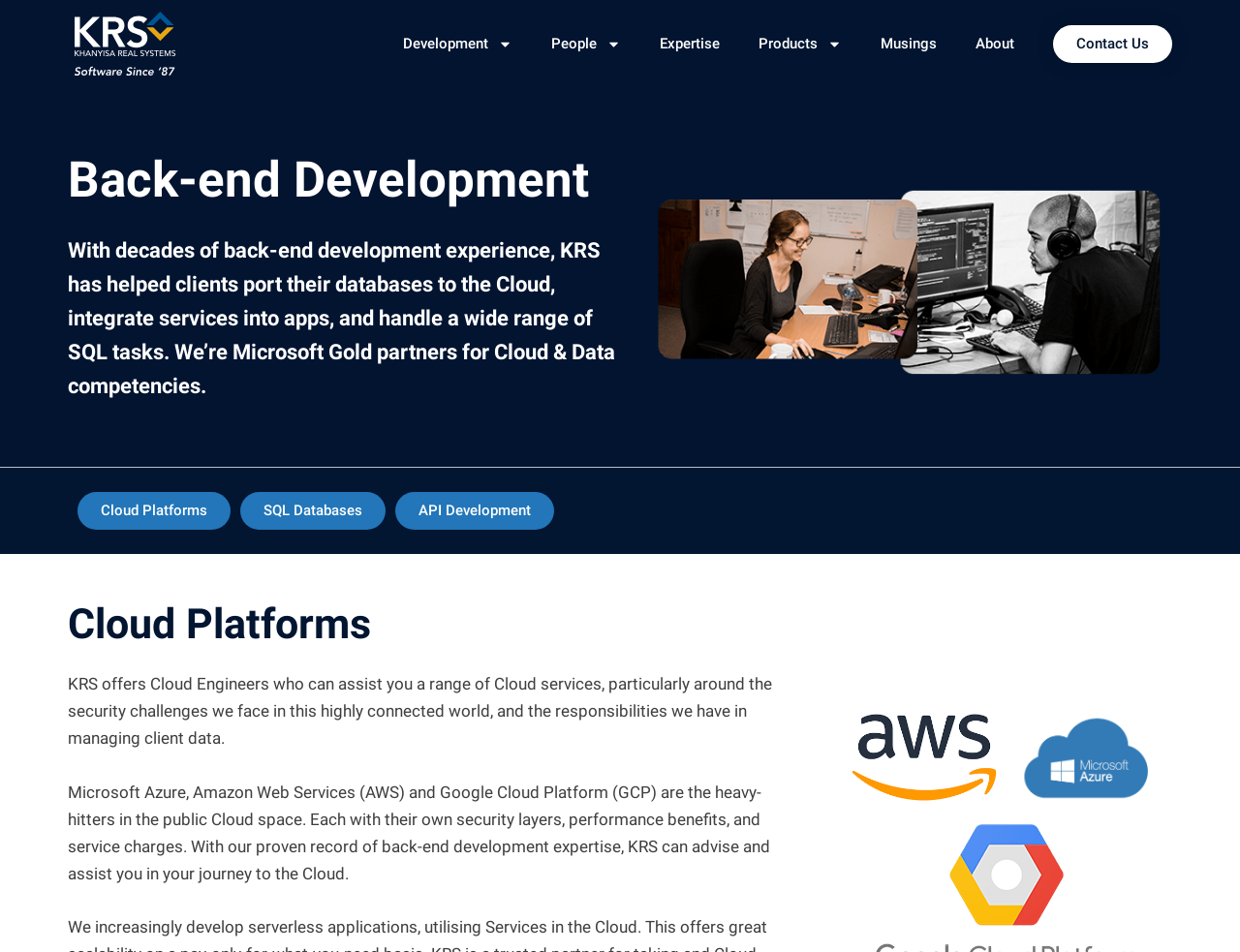Find the bounding box coordinates of the clickable element required to execute the following instruction: "Read about Cloud Platforms". Provide the coordinates as four float numbers between 0 and 1, i.e., [left, top, right, bottom].

[0.055, 0.627, 0.625, 0.684]